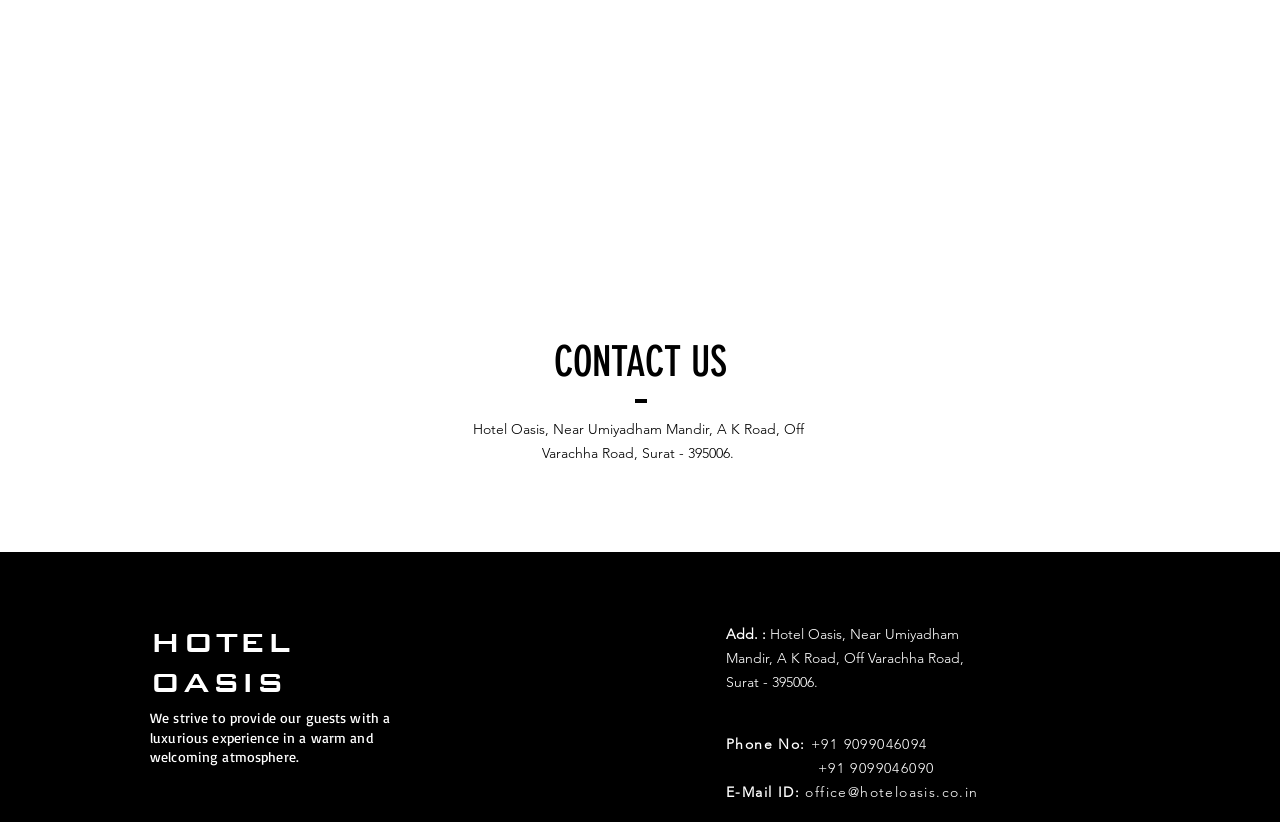How many social media links are there?
Can you provide an in-depth and detailed response to the question?

There are two social media links, 'Facebook' and 'Instagram', which can be found in the list elements with bounding box coordinates [0.474, 0.588, 0.527, 0.623] and [0.809, 0.758, 0.861, 0.795] respectively.